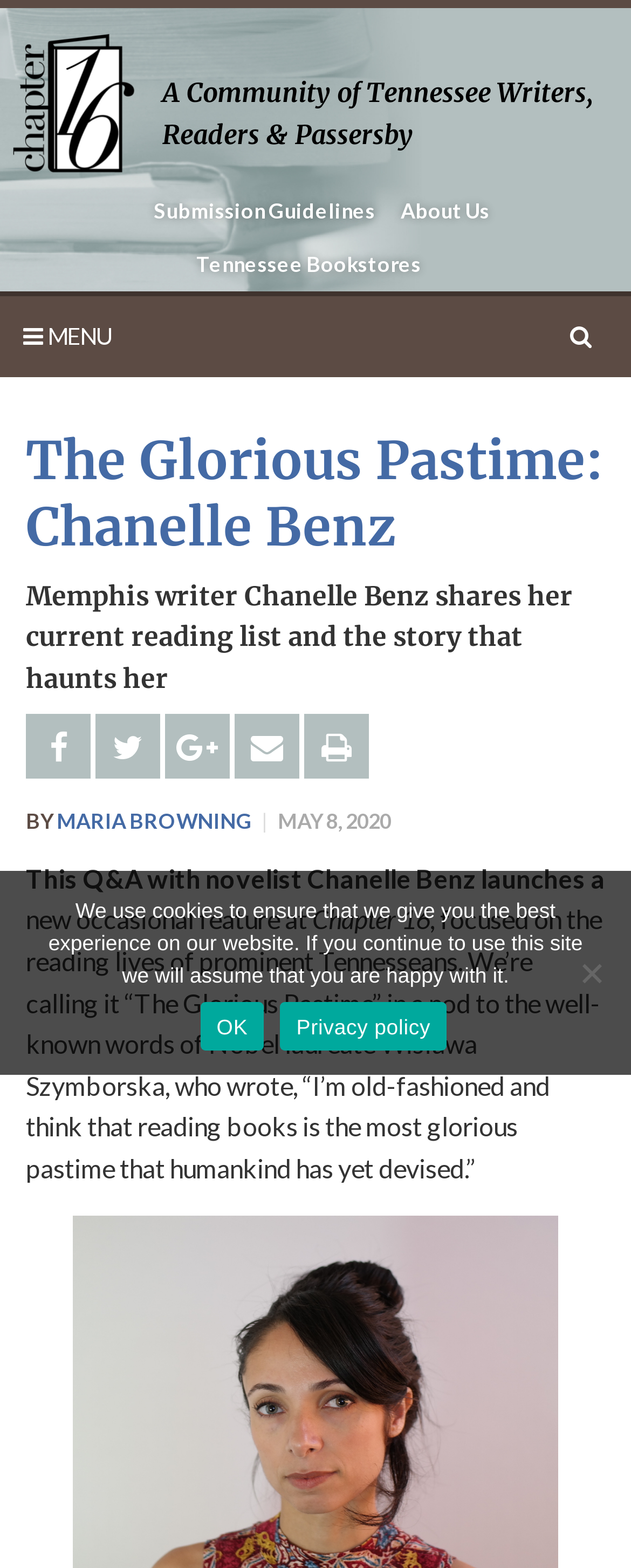Can you find the bounding box coordinates for the element to click on to achieve the instruction: "Go to Submission Guidelines"?

[0.227, 0.117, 0.611, 0.151]